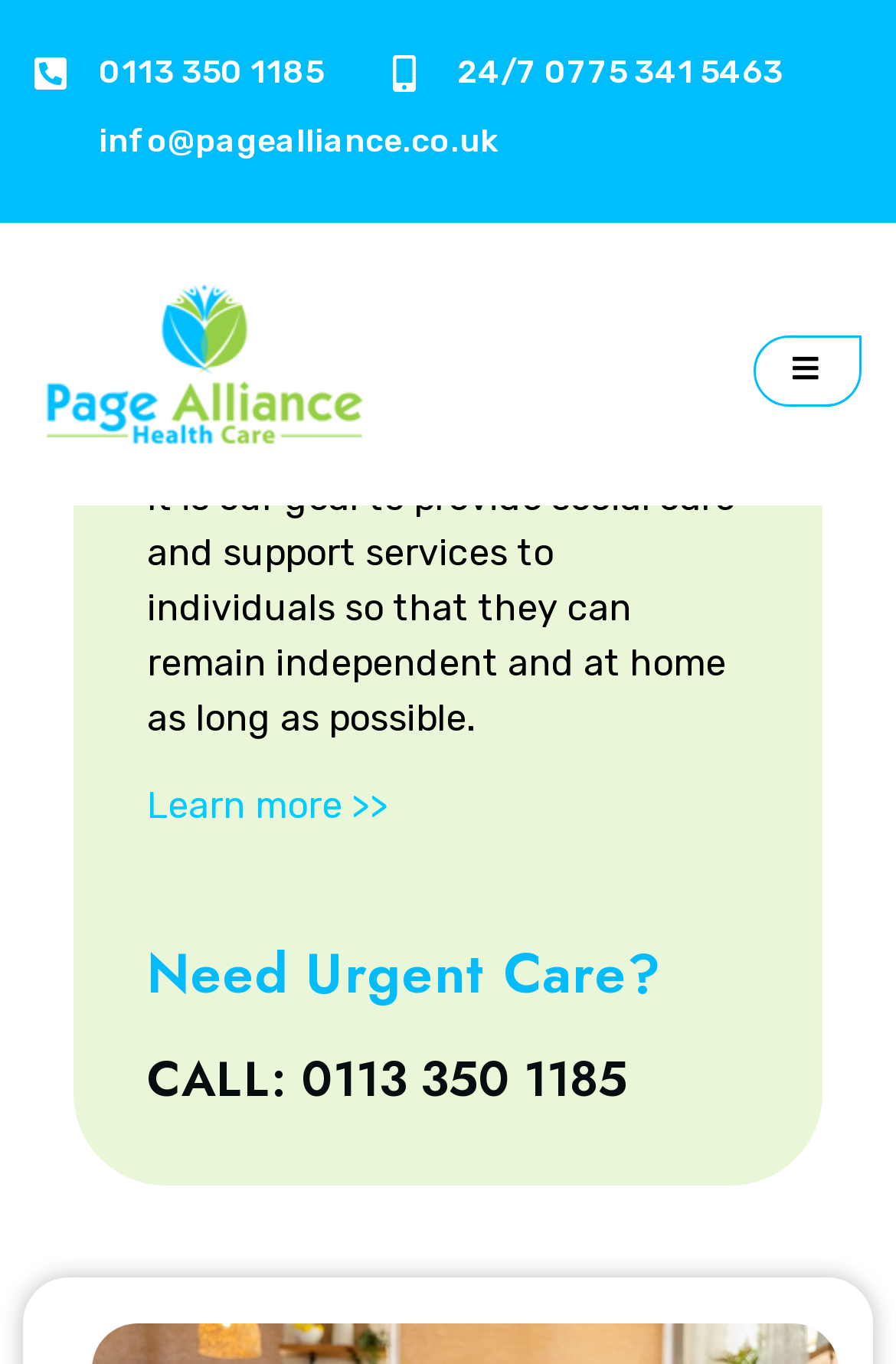Locate the bounding box coordinates of the UI element described by: "Learn more >>". Provide the coordinates as four float numbers between 0 and 1, formatted as [left, top, right, bottom].

[0.164, 0.575, 0.433, 0.607]